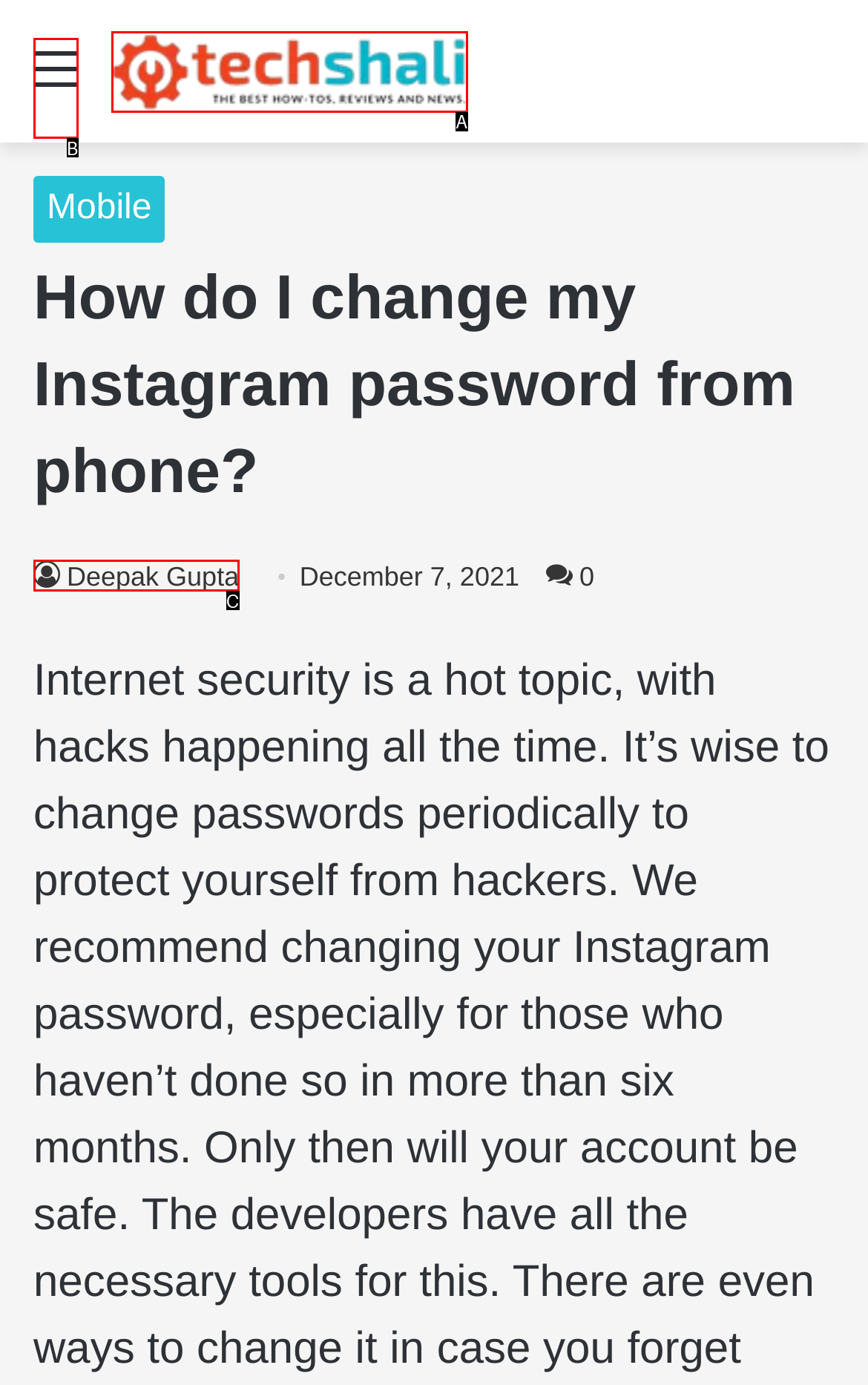Identify the letter of the UI element that fits the description: Deepak Gupta
Respond with the letter of the option directly.

C